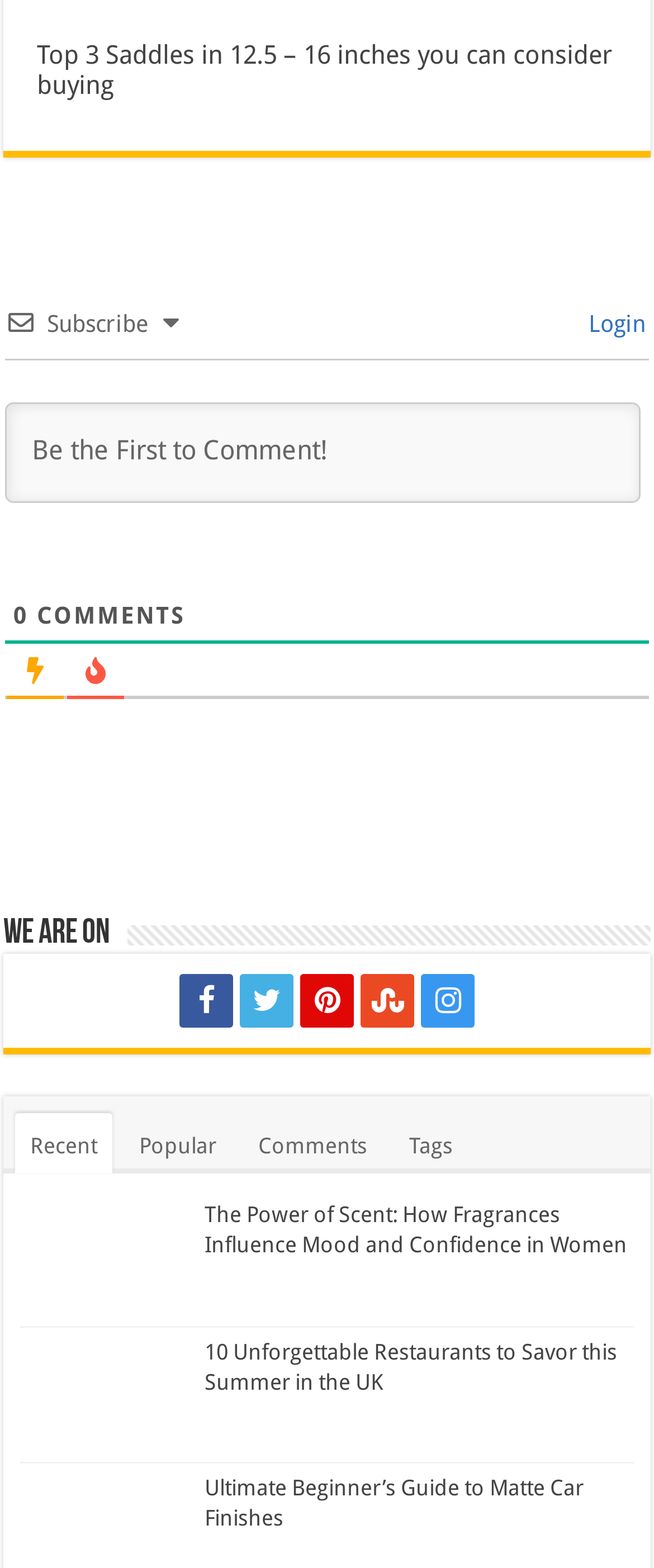Locate the bounding box coordinates of the element I should click to achieve the following instruction: "Subscribe to the newsletter".

[0.072, 0.198, 0.228, 0.215]